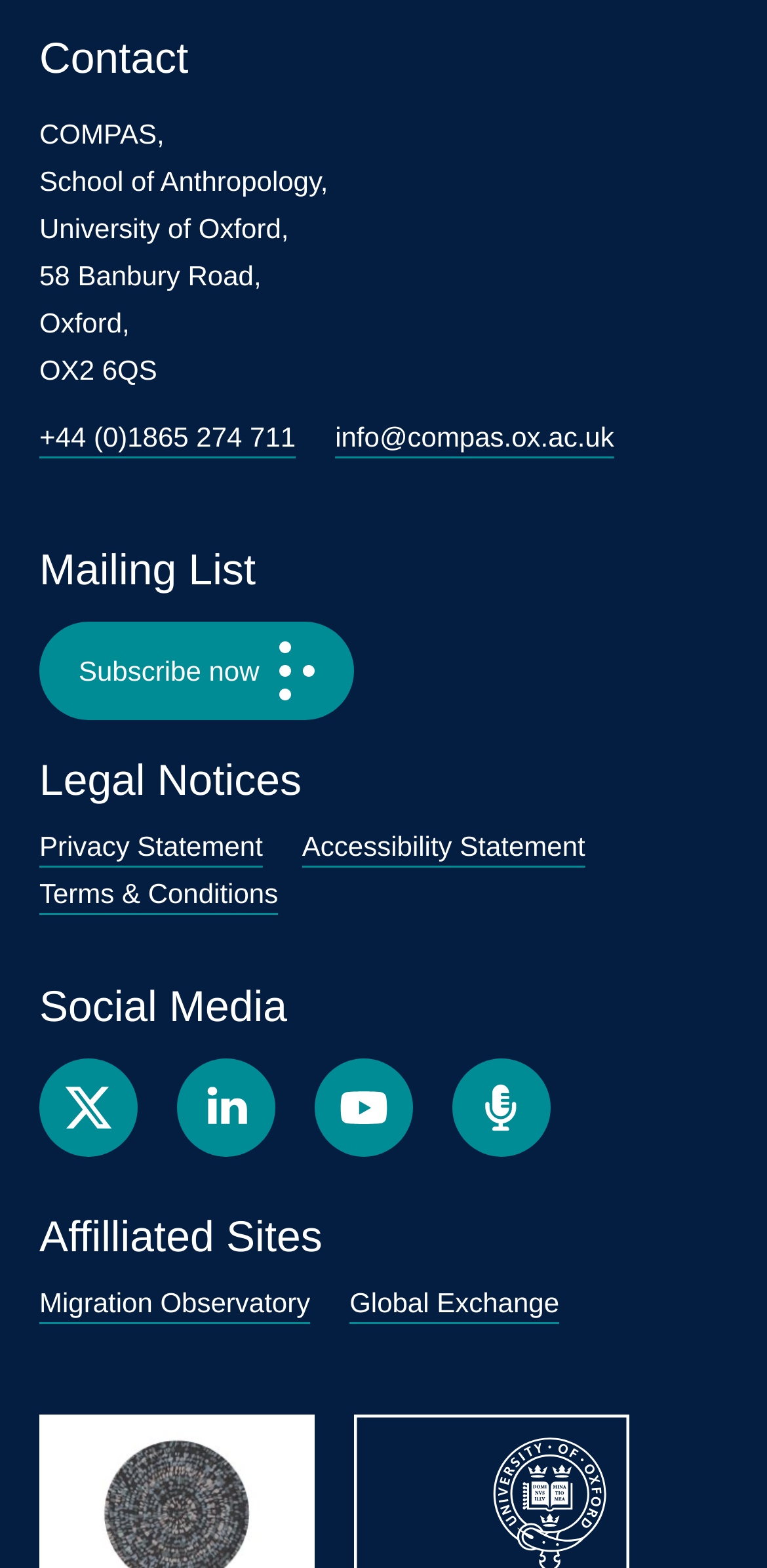Please specify the bounding box coordinates of the clickable region necessary for completing the following instruction: "Check the Terms & Conditions". The coordinates must consist of four float numbers between 0 and 1, i.e., [left, top, right, bottom].

[0.051, 0.56, 0.363, 0.58]